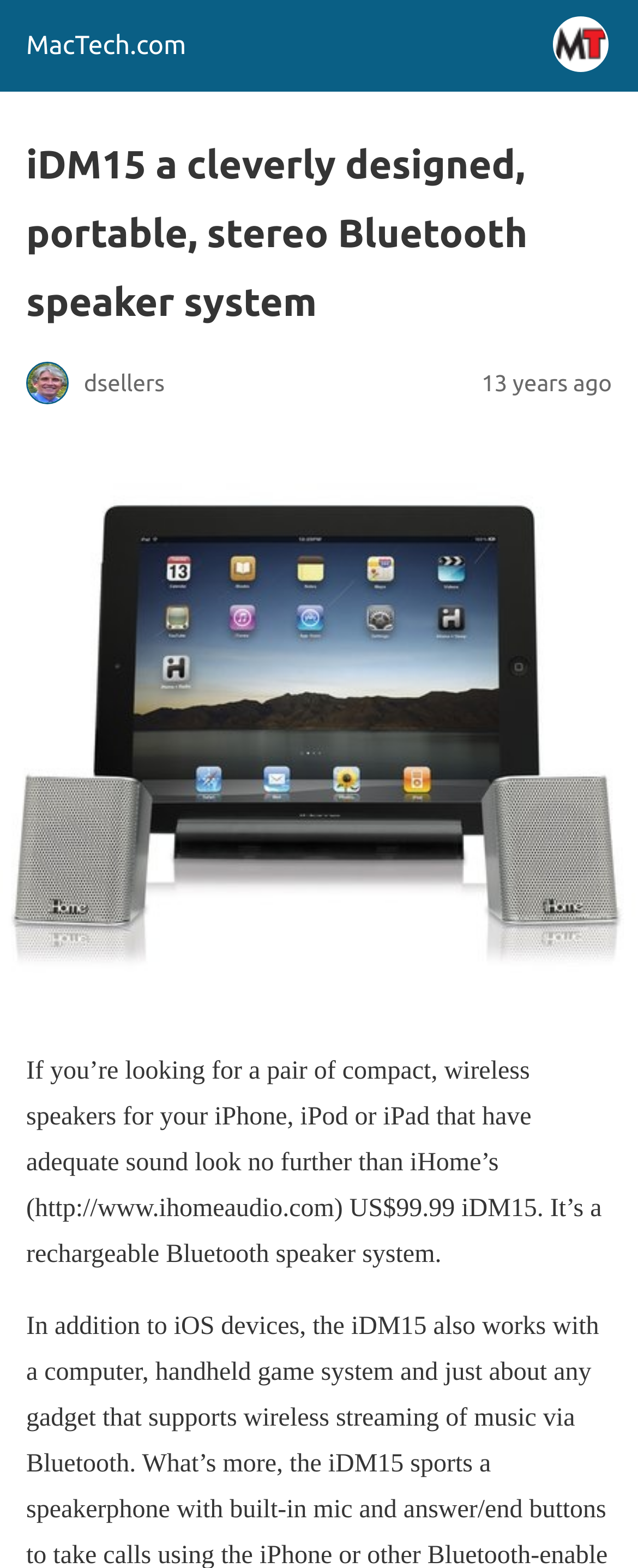What is the price of iDM15?
Please answer the question with as much detail as possible using the screenshot.

I found the price of iDM15 by reading the text description of the product, which states 'It’s a rechargeable Bluetooth speaker system' and then mentions the price as 'US$99.99'.